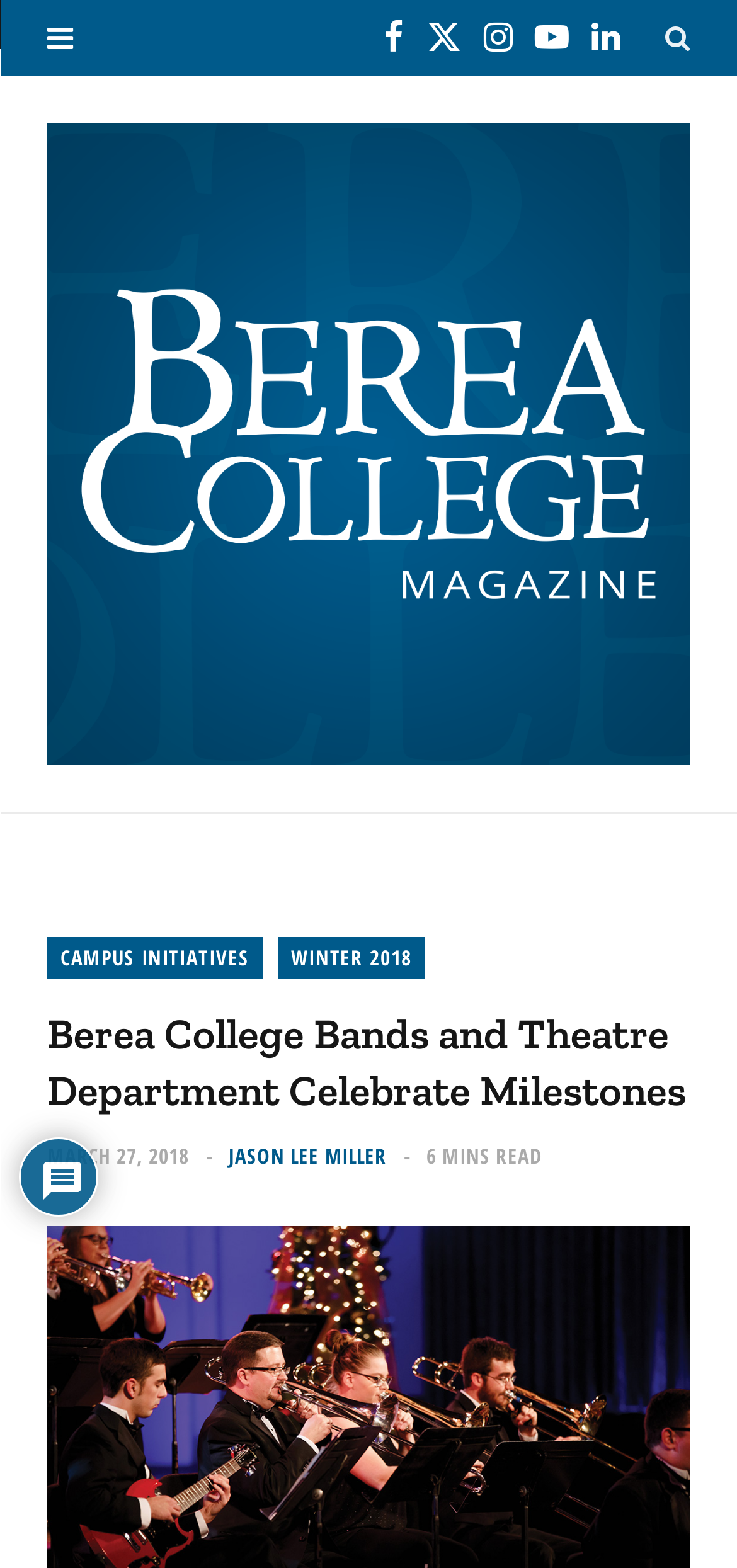Can you determine the bounding box coordinates of the area that needs to be clicked to fulfill the following instruction: "Explore the community category"?

None